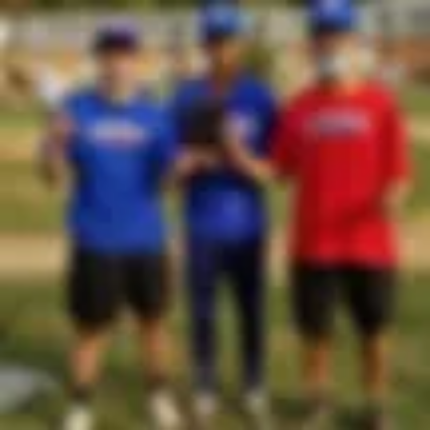What color is the central coach's shirt?
Look at the image and provide a detailed response to the question.

I looked at the description of the central figure and saw that it says 'wearing a blue shirt', which indicates that the central coach's shirt is blue.